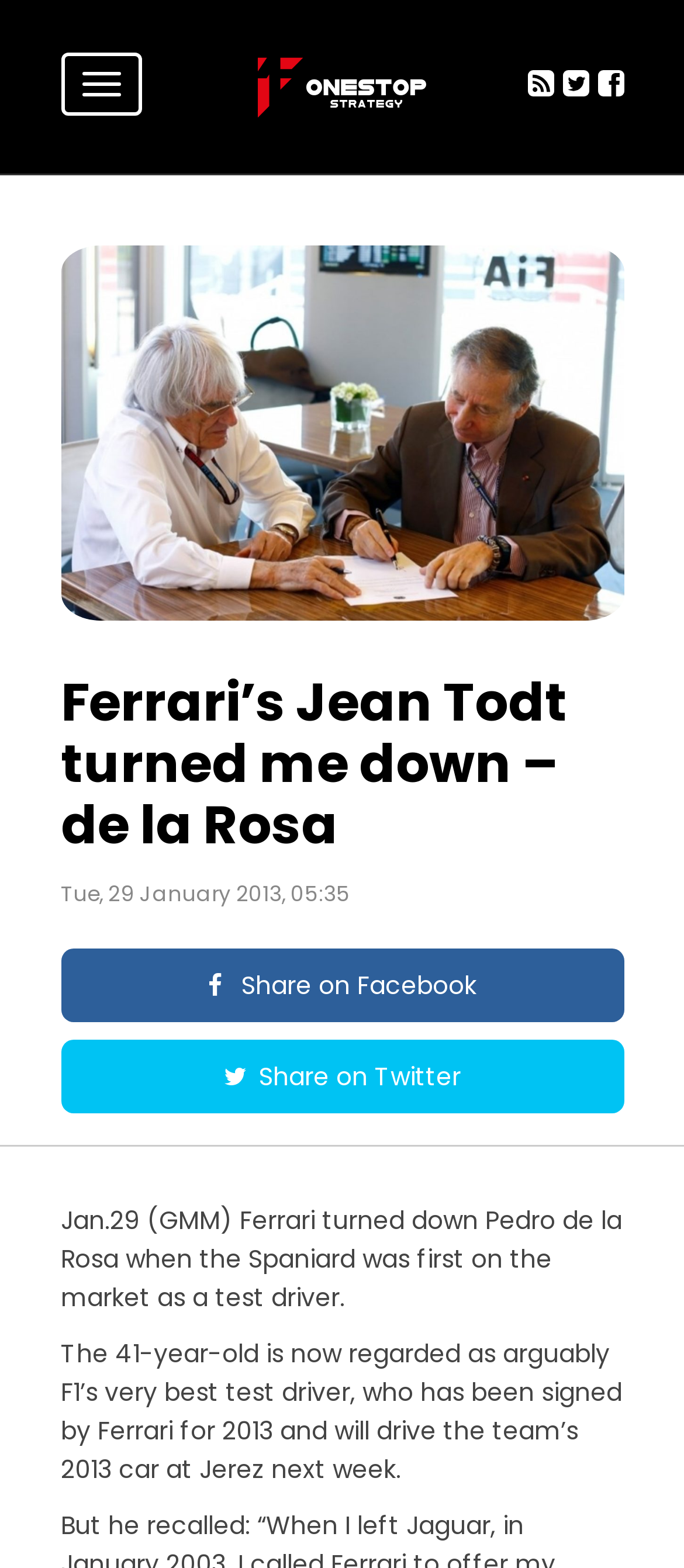What is the location where Pedro de la Rosa will drive the team's 2013 car?
Ensure your answer is thorough and detailed.

I found the location where Pedro de la Rosa will drive the team's 2013 car by reading the StaticText element with the text '...who has been signed by Ferrari for 2013 and will drive the team’s 2013 car at Jerez next week.' which mentions the location.